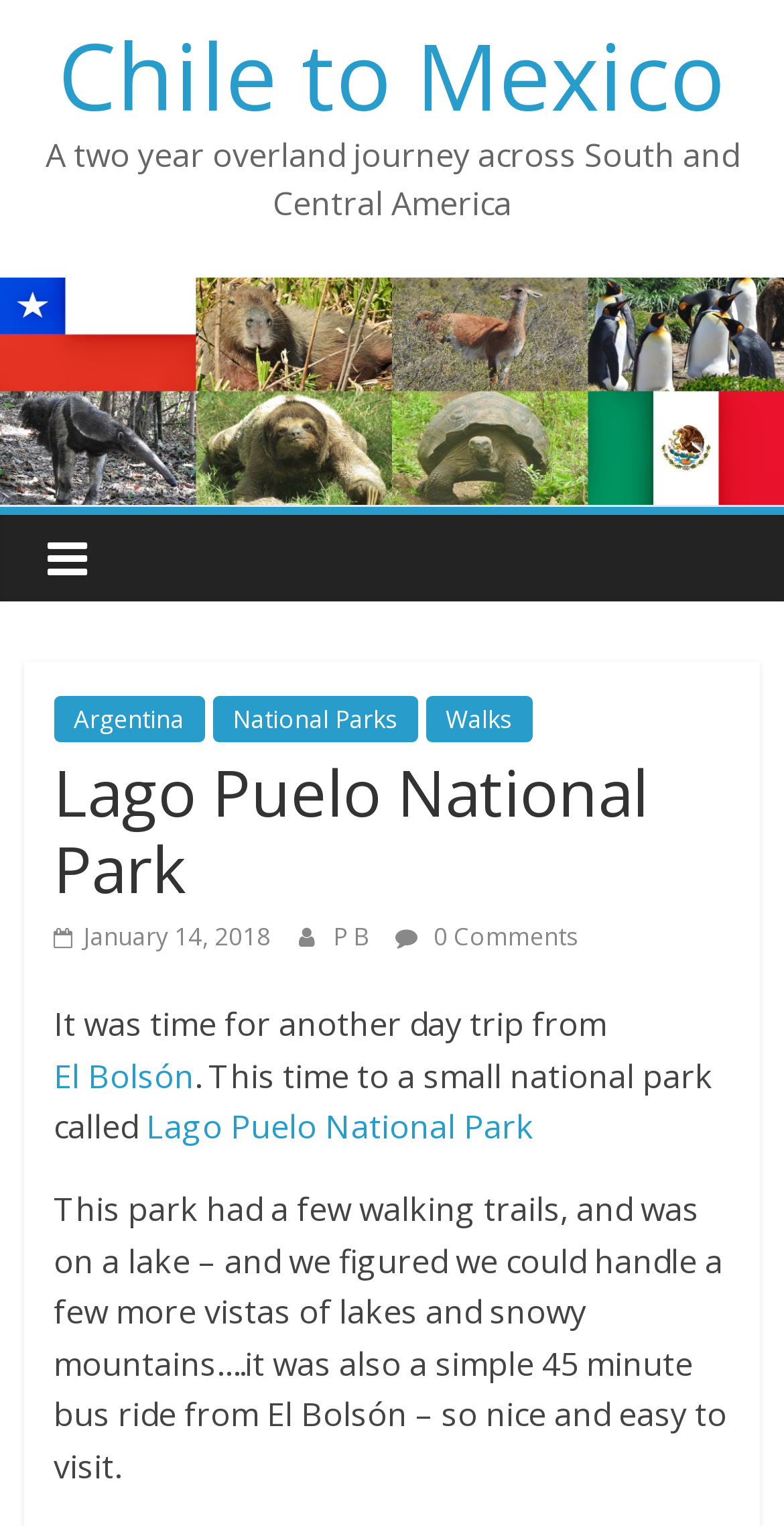Locate the bounding box coordinates of the clickable area to execute the instruction: "Visit Argentina". Provide the coordinates as four float numbers between 0 and 1, represented as [left, top, right, bottom].

[0.068, 0.456, 0.261, 0.487]